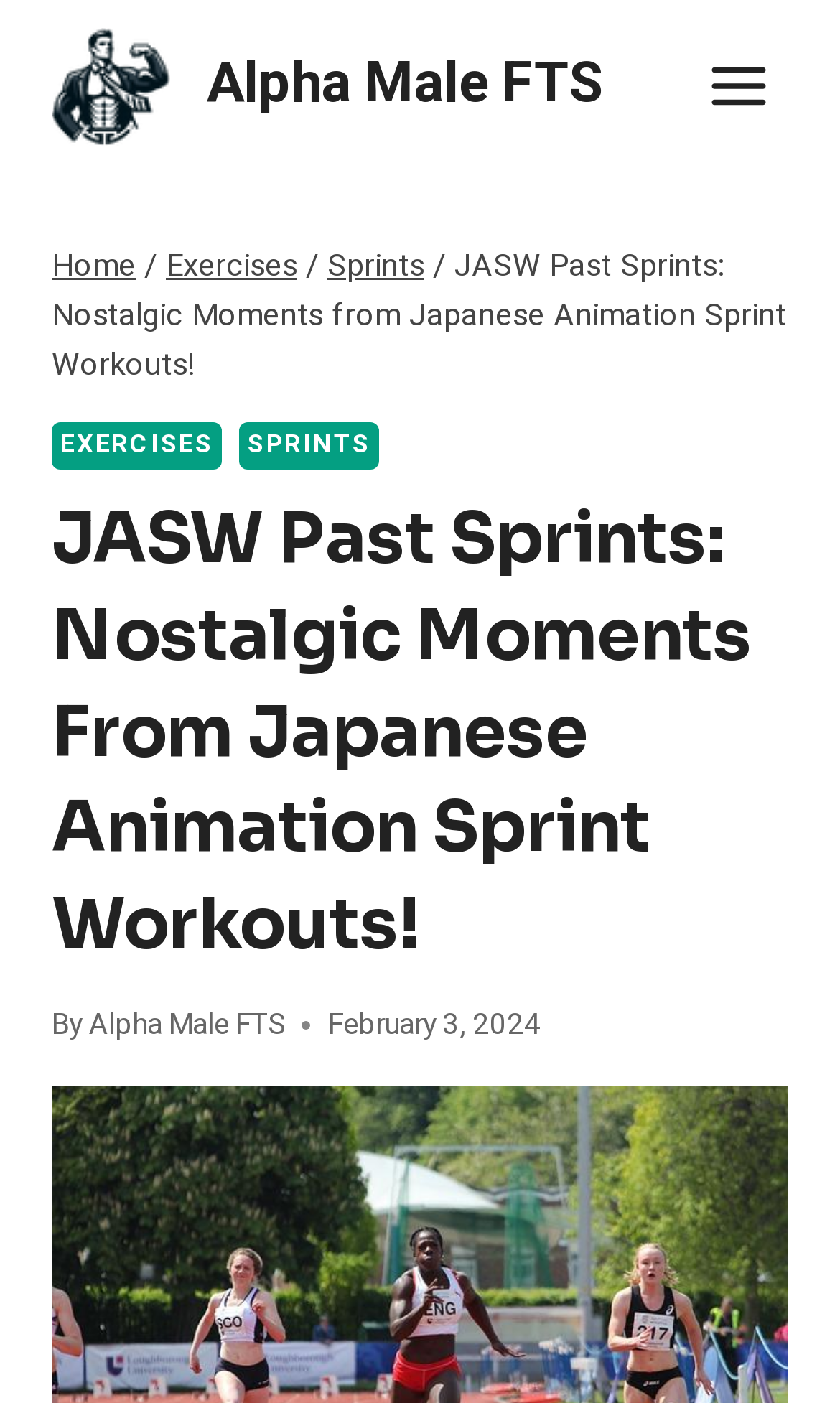Determine the bounding box coordinates of the section I need to click to execute the following instruction: "download outdoor tote bag mockup". Provide the coordinates as four float numbers between 0 and 1, i.e., [left, top, right, bottom].

None